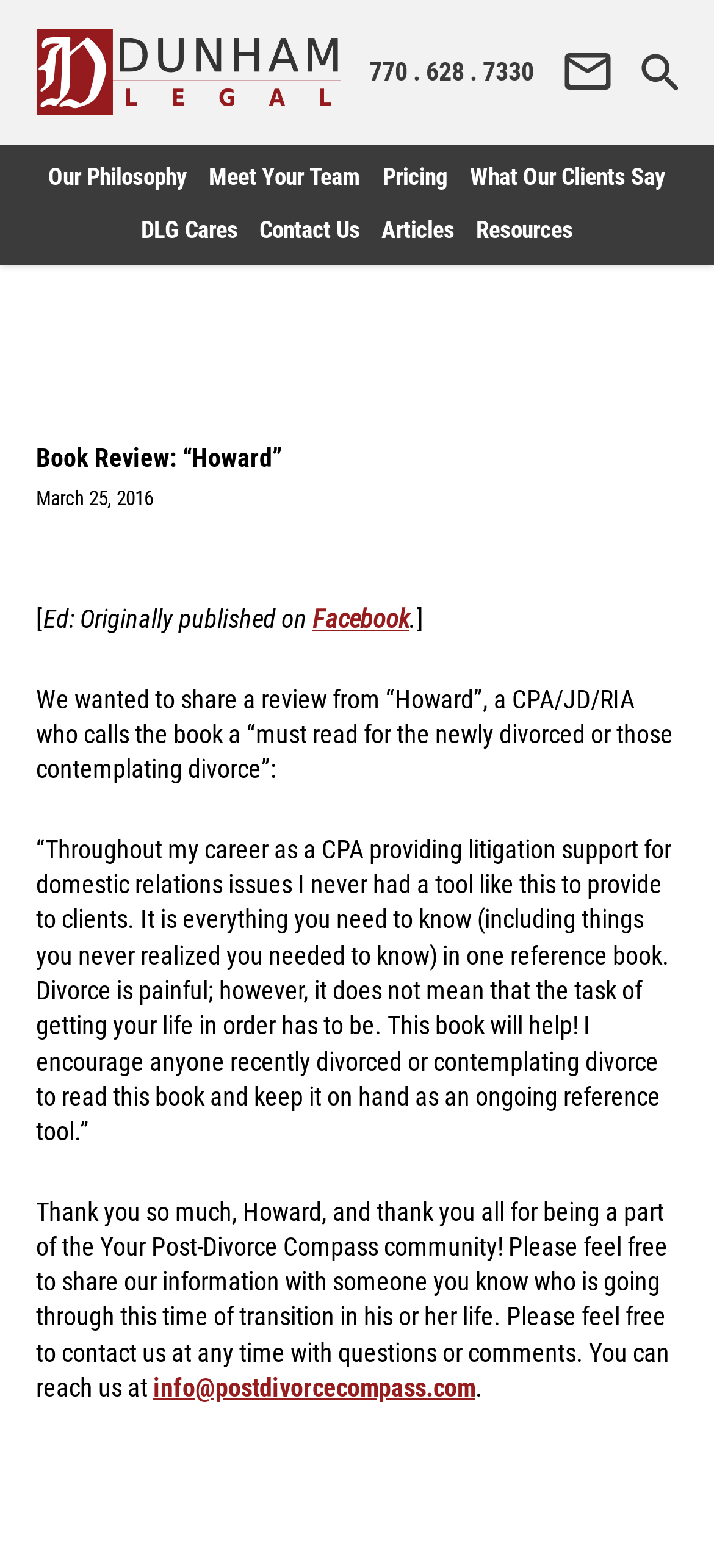Specify the bounding box coordinates of the element's area that should be clicked to execute the given instruction: "Call 770. 628. 7330". The coordinates should be four float numbers between 0 and 1, i.e., [left, top, right, bottom].

[0.517, 0.036, 0.747, 0.055]